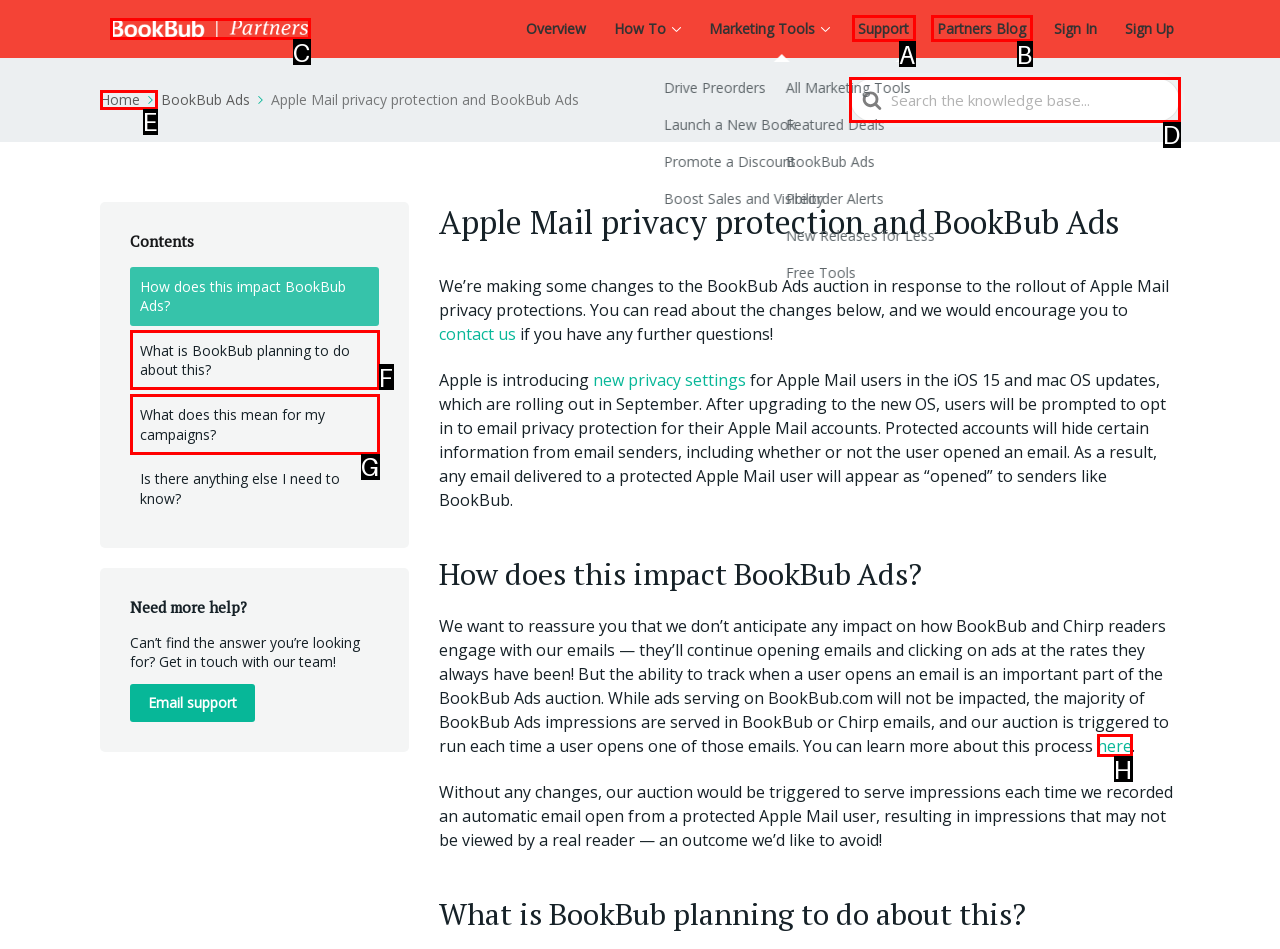Determine which HTML element I should select to execute the task: Search for something
Reply with the corresponding option's letter from the given choices directly.

D